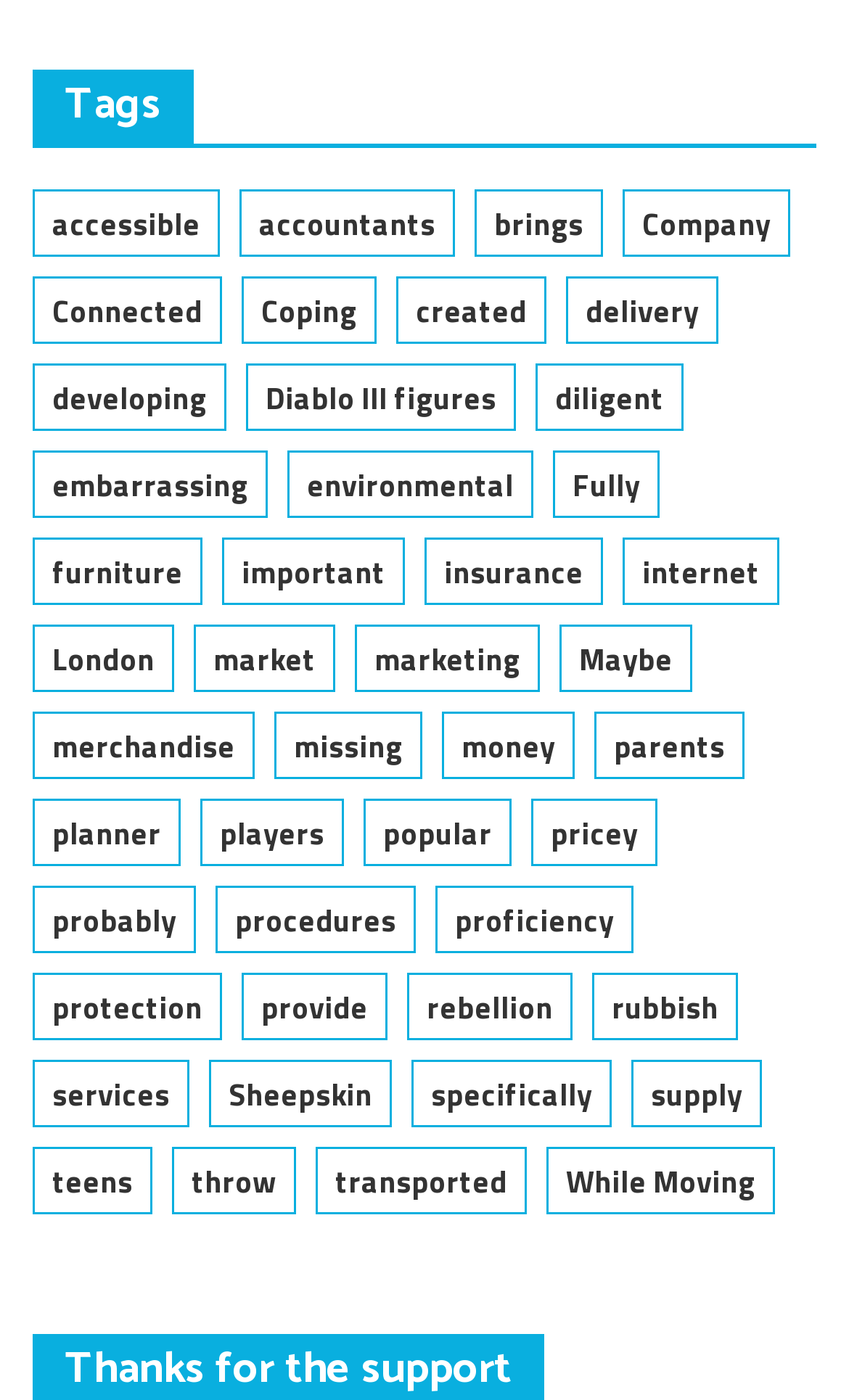Locate the bounding box coordinates of the area where you should click to accomplish the instruction: "check 'insurance' options".

[0.5, 0.385, 0.71, 0.433]